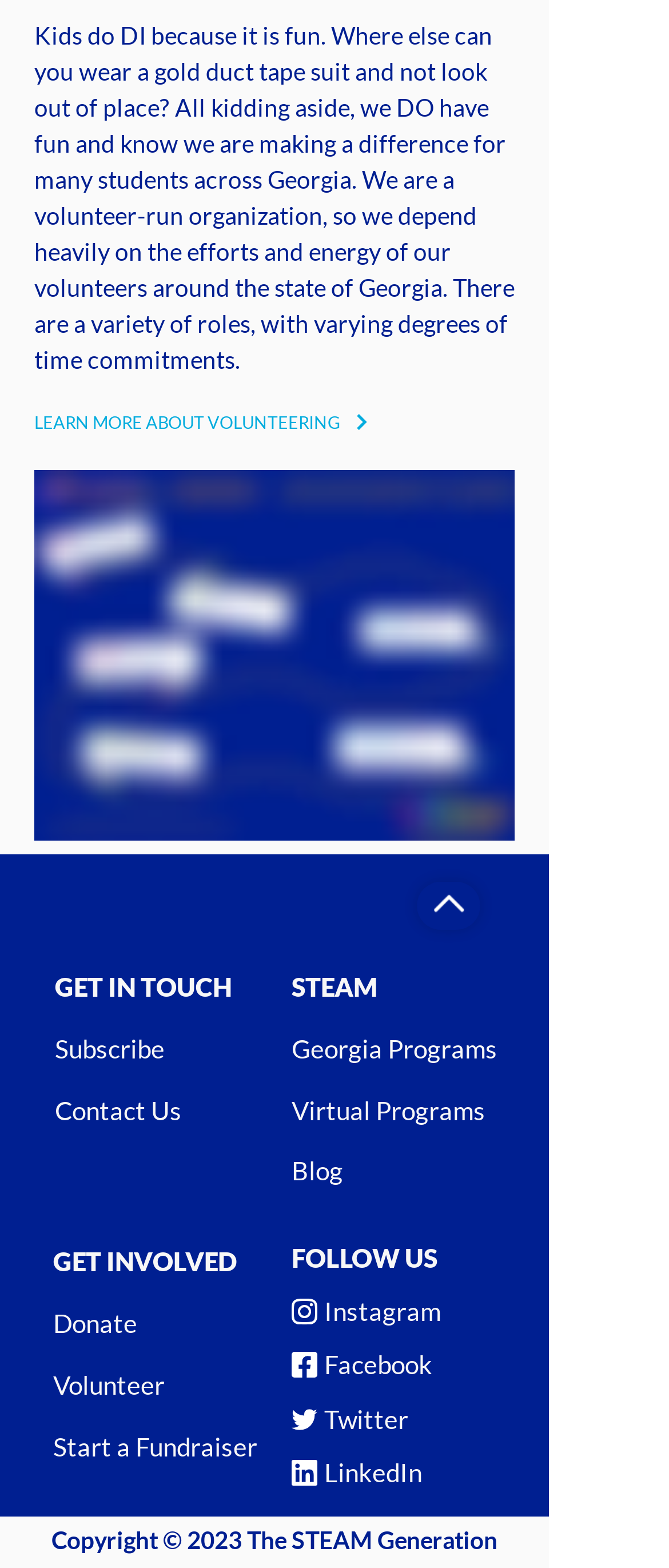Pinpoint the bounding box coordinates of the area that should be clicked to complete the following instruction: "Explore STEAM". The coordinates must be given as four float numbers between 0 and 1, i.e., [left, top, right, bottom].

[0.436, 0.606, 0.744, 0.652]